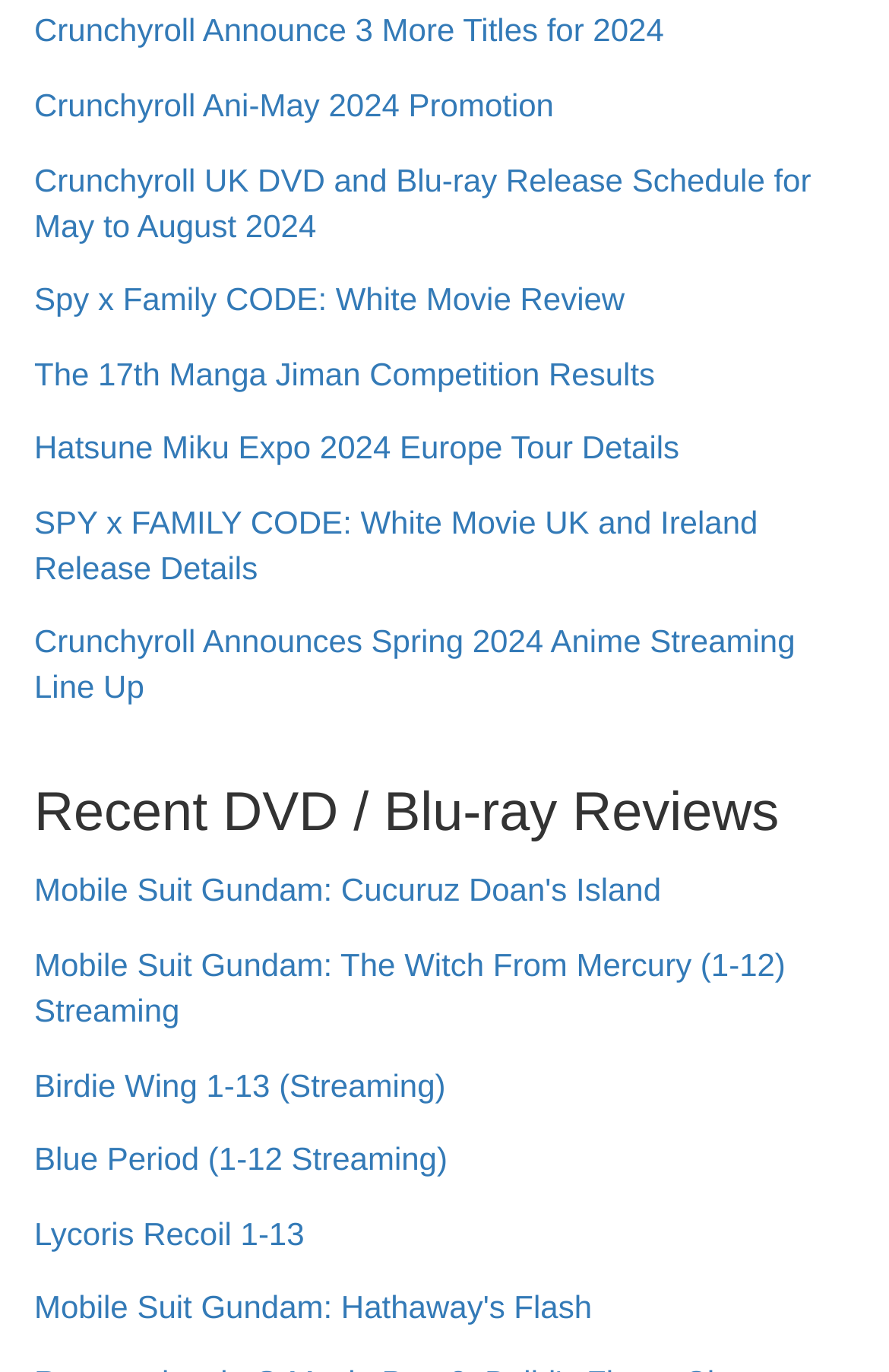Determine the bounding box coordinates of the clickable area required to perform the following instruction: "View Mobile Suit Gundam: Cucuruz Doan's Island review". The coordinates should be represented as four float numbers between 0 and 1: [left, top, right, bottom].

[0.038, 0.632, 0.744, 0.687]